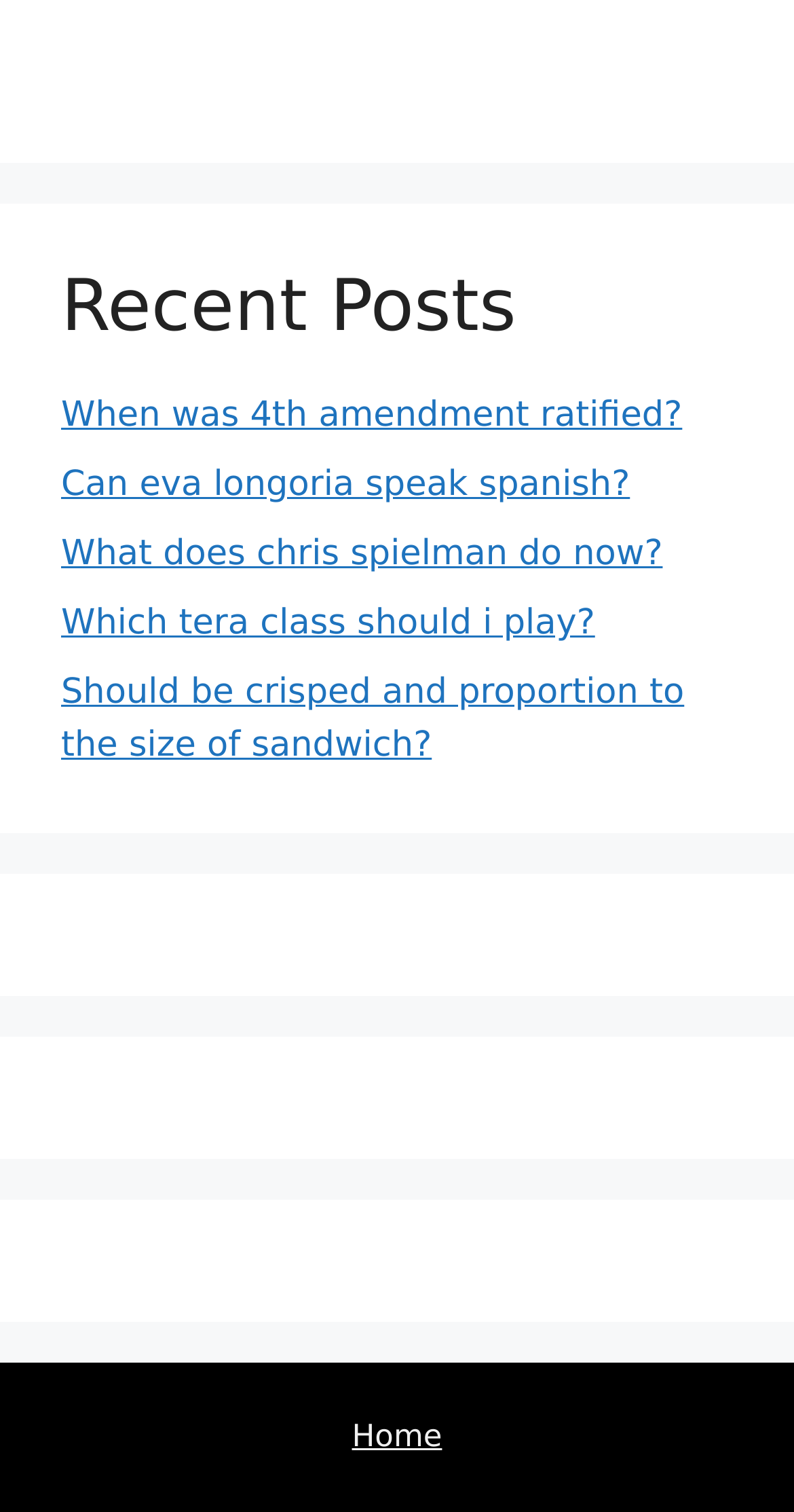Based on the element description Can eva longoria speak spanish?, identify the bounding box of the UI element in the given webpage screenshot. The coordinates should be in the format (top-left x, top-left y, bottom-right x, bottom-right y) and must be between 0 and 1.

[0.077, 0.307, 0.793, 0.334]